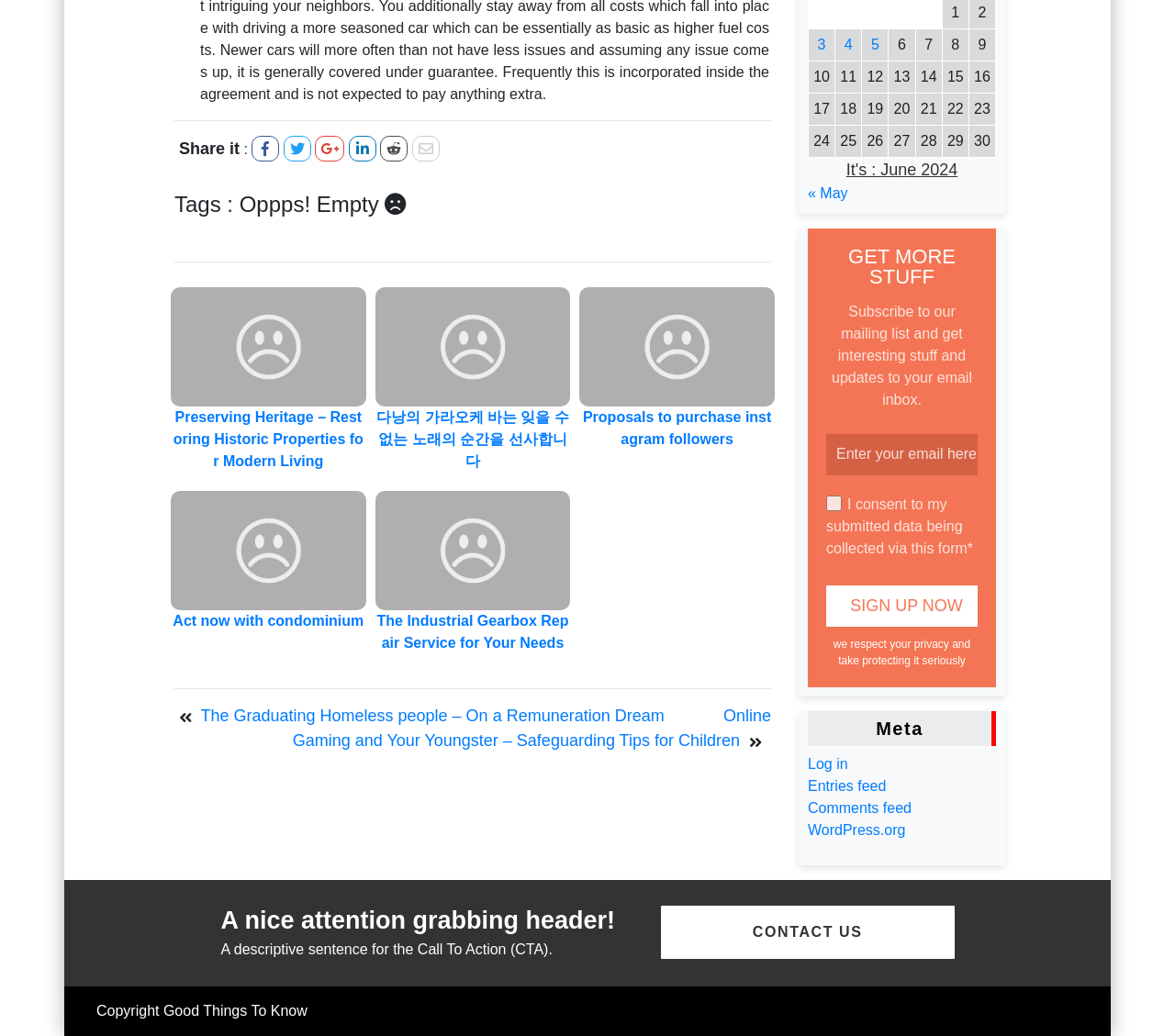How many grid cells are in the first row?
Please elaborate on the answer to the question with detailed information.

The first row of the grid has six grid cells, which are indicated by the gridcell elements with IDs 536 to 541, each containing a link to posts published on different dates.